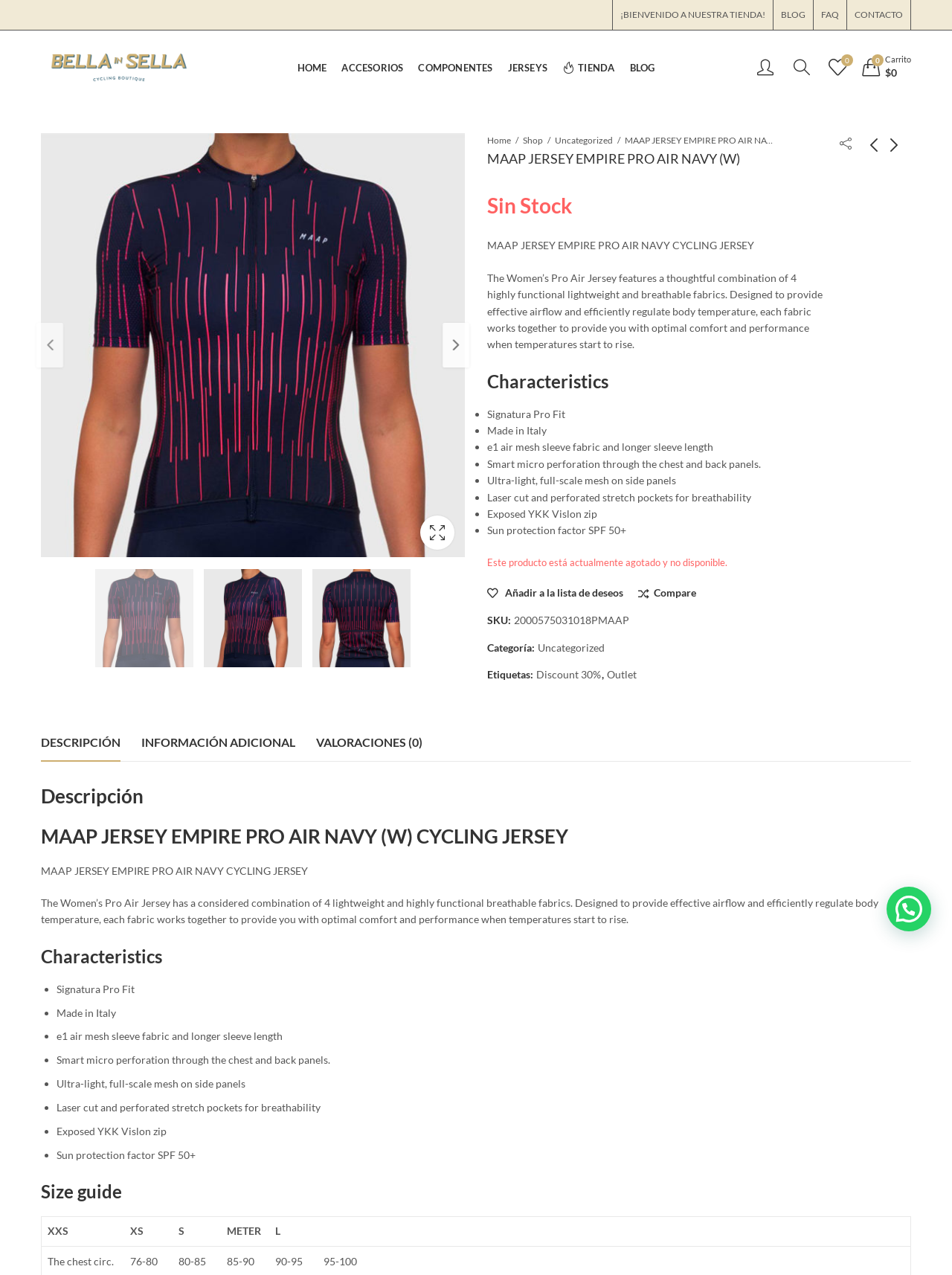Identify the bounding box coordinates for the element that needs to be clicked to fulfill this instruction: "View the 'MAAP JERSEY EMPIRE PRO AIR NAVY (W)' product description". Provide the coordinates in the format of four float numbers between 0 and 1: [left, top, right, bottom].

[0.512, 0.106, 0.834, 0.114]